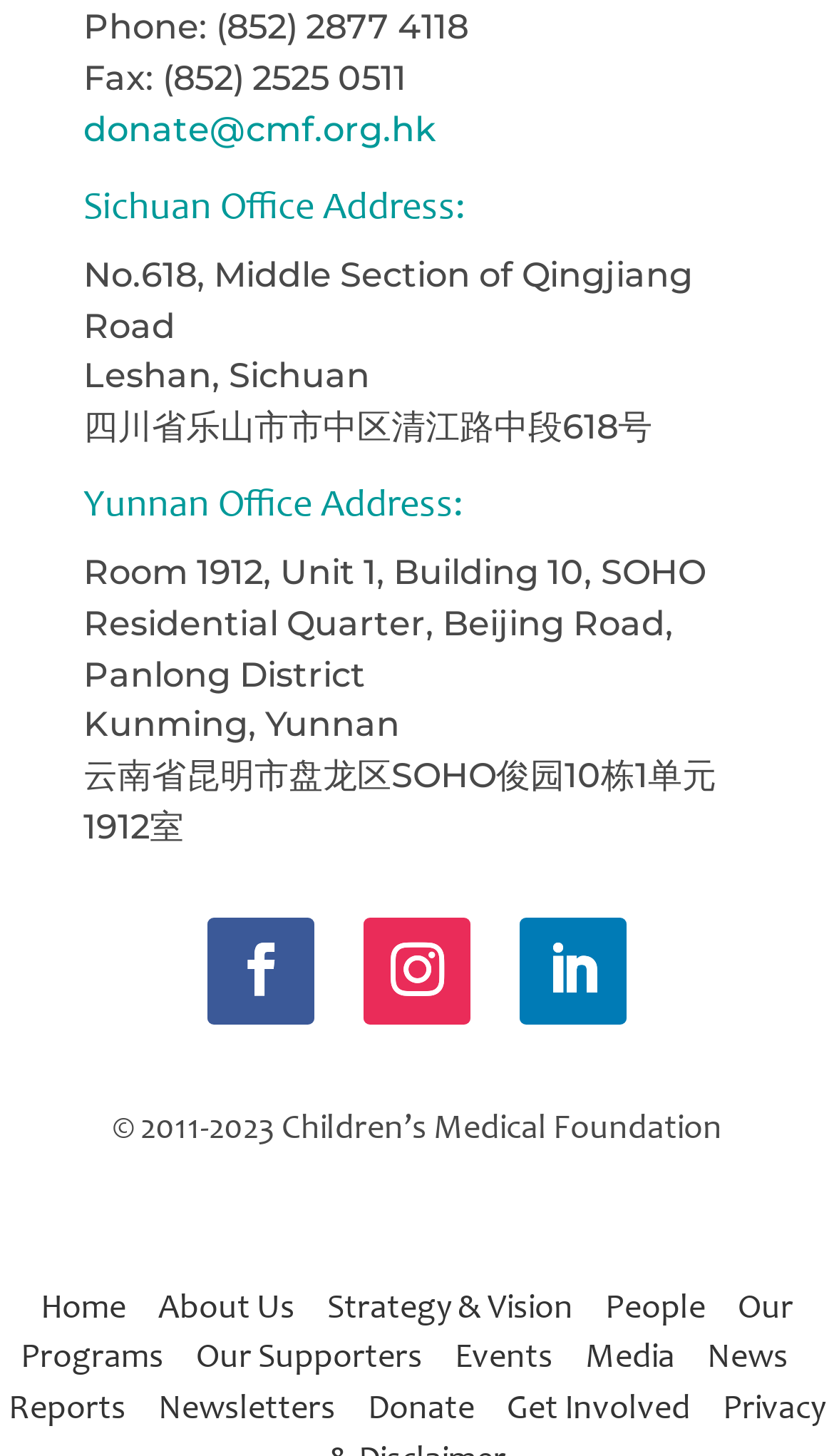Please identify the bounding box coordinates of the element that needs to be clicked to perform the following instruction: "Click the 'donate@cmf.org.hk' email link".

[0.1, 0.075, 0.523, 0.103]